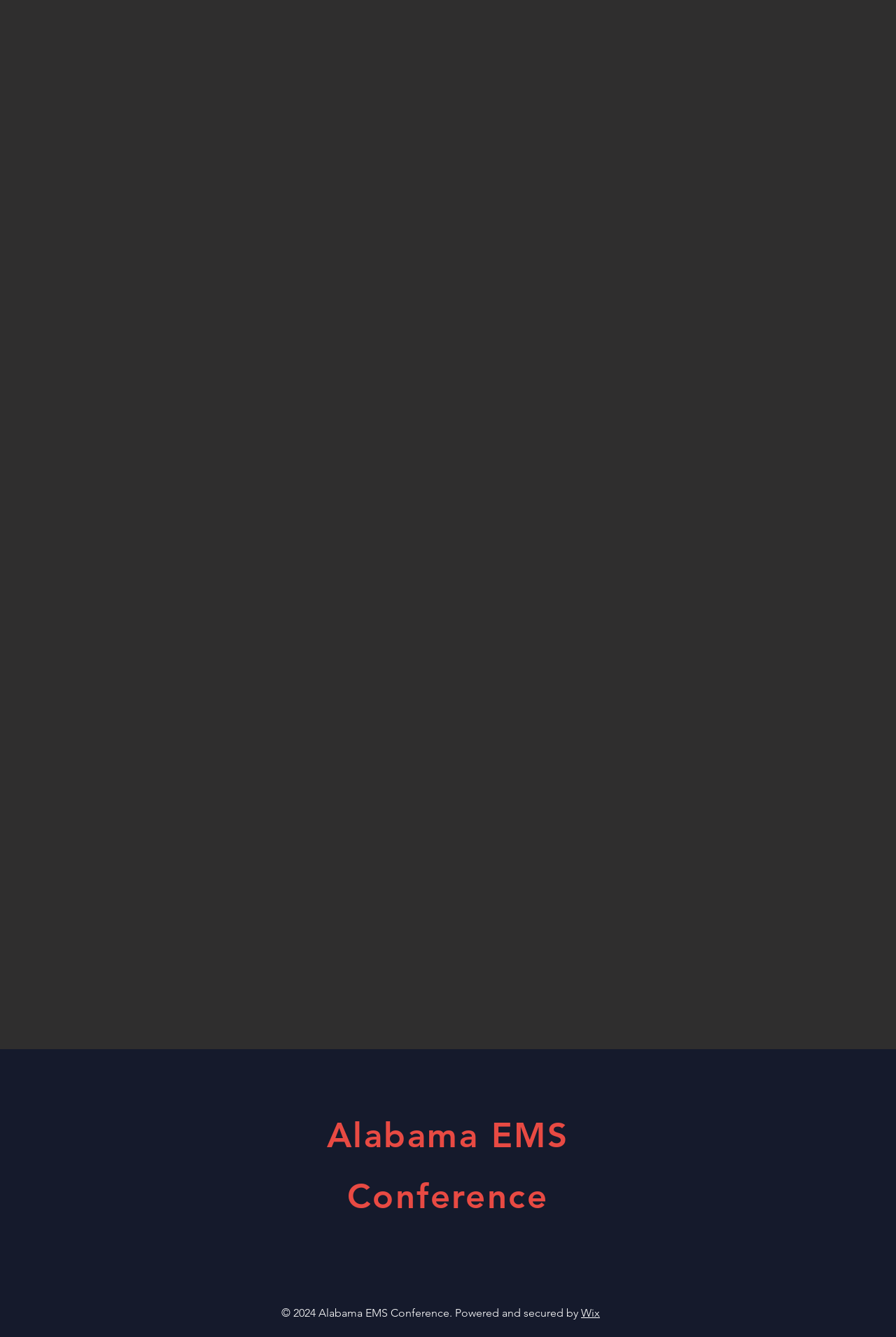Using the format (top-left x, top-left y, bottom-right x, bottom-right y), and given the element description, identify the bounding box coordinates within the screenshot: aria-label="White Instagram Icon"

[0.677, 0.955, 0.695, 0.967]